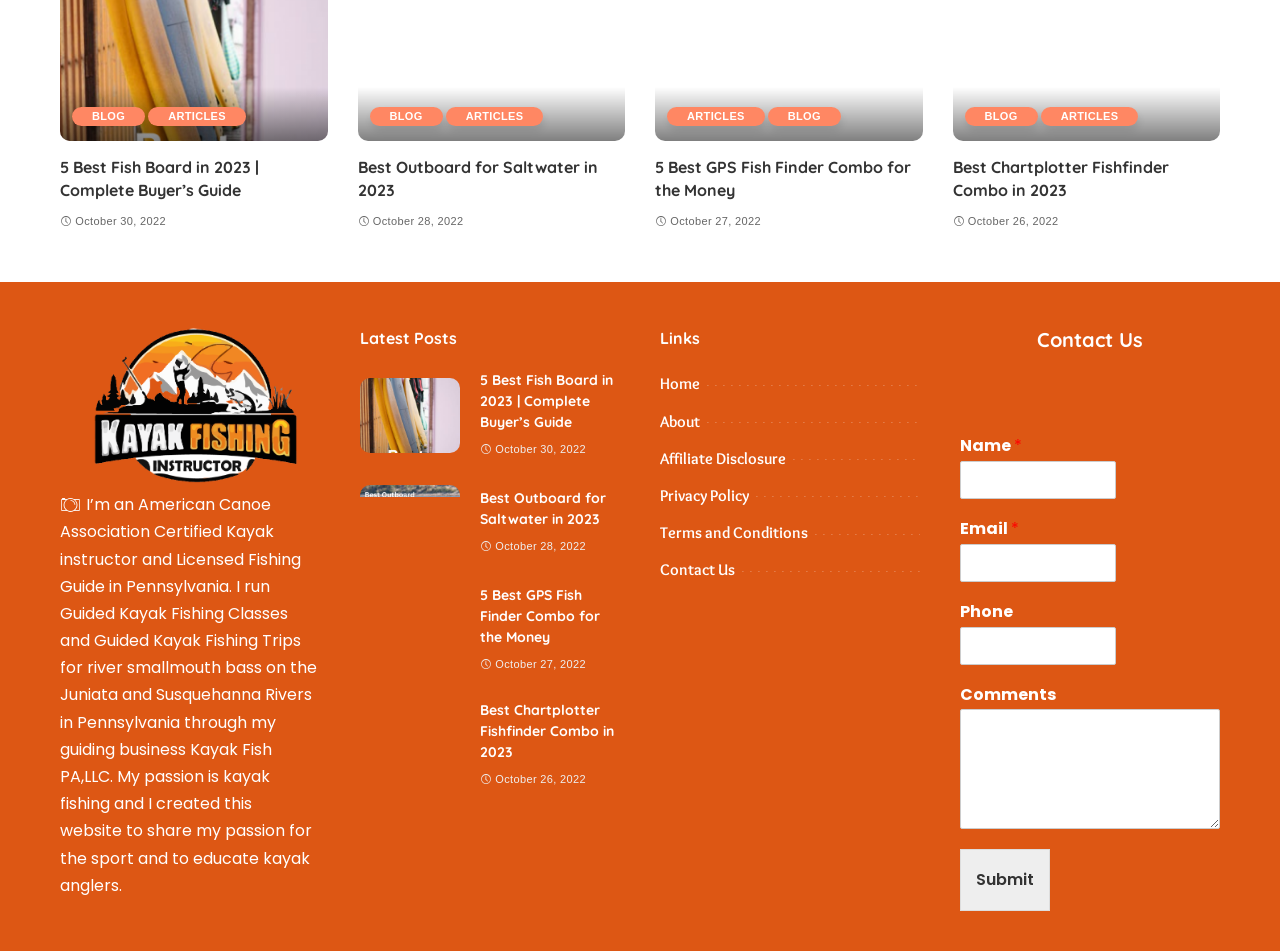What is the theme of the image in the figure?
Using the image as a reference, answer the question with a short word or phrase.

Kayak fishing